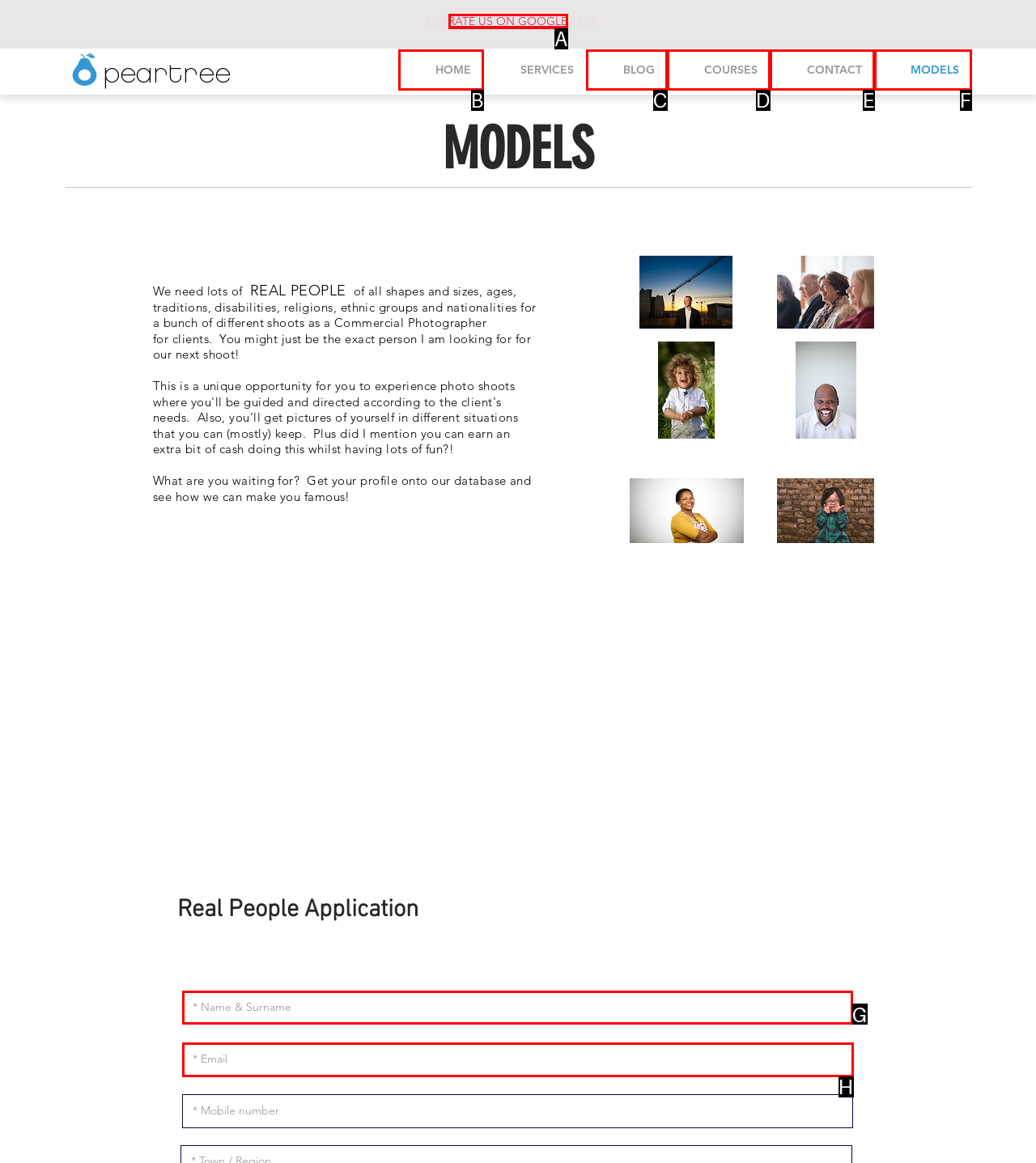Please indicate which HTML element should be clicked to fulfill the following task: View tops. Provide the letter of the selected option.

None